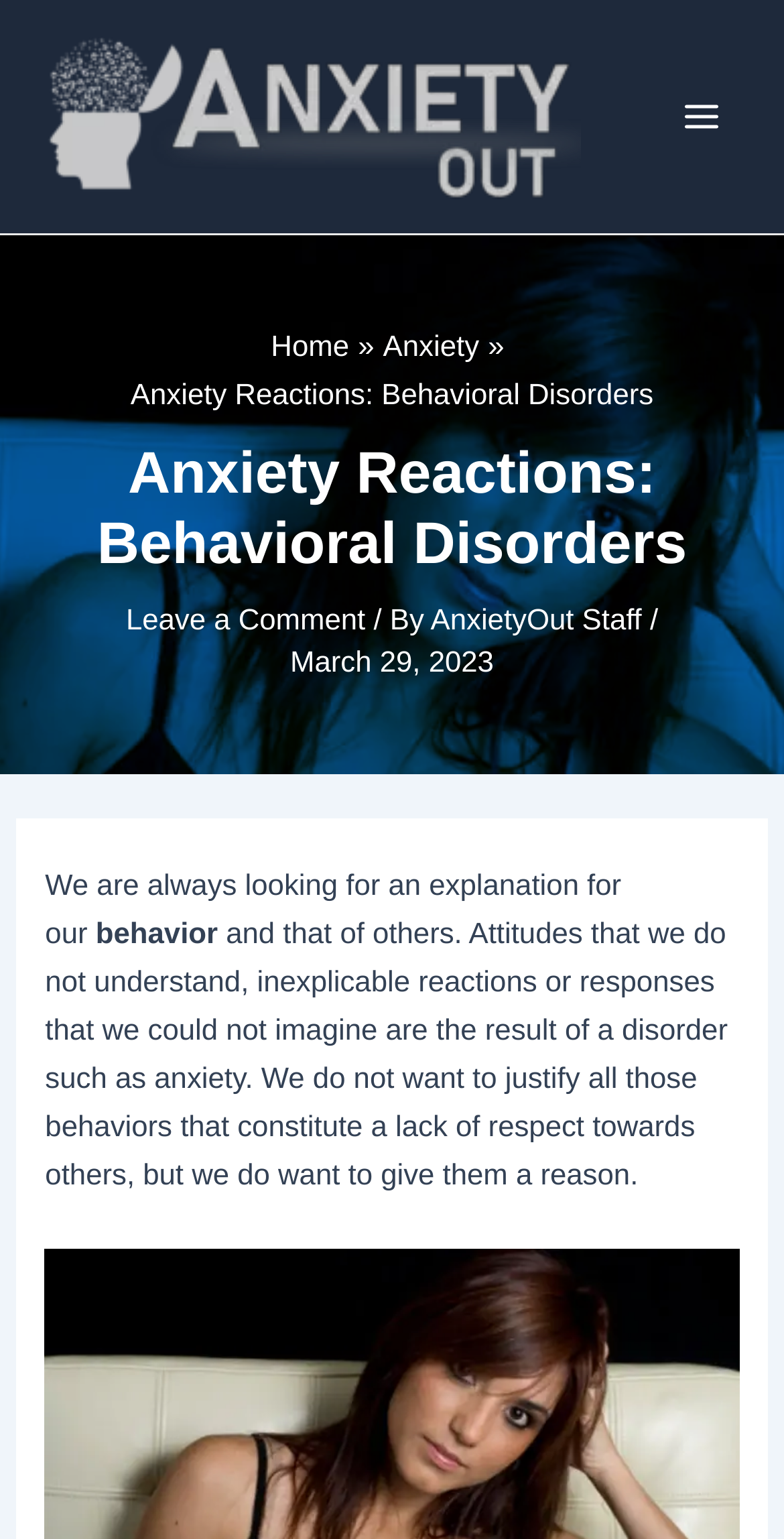What is the name of the website?
Give a detailed and exhaustive answer to the question.

The name of the website can be found in the link element with the text 'AnxietyOut' at the top of the webpage, which is also accompanied by an image with the same name.